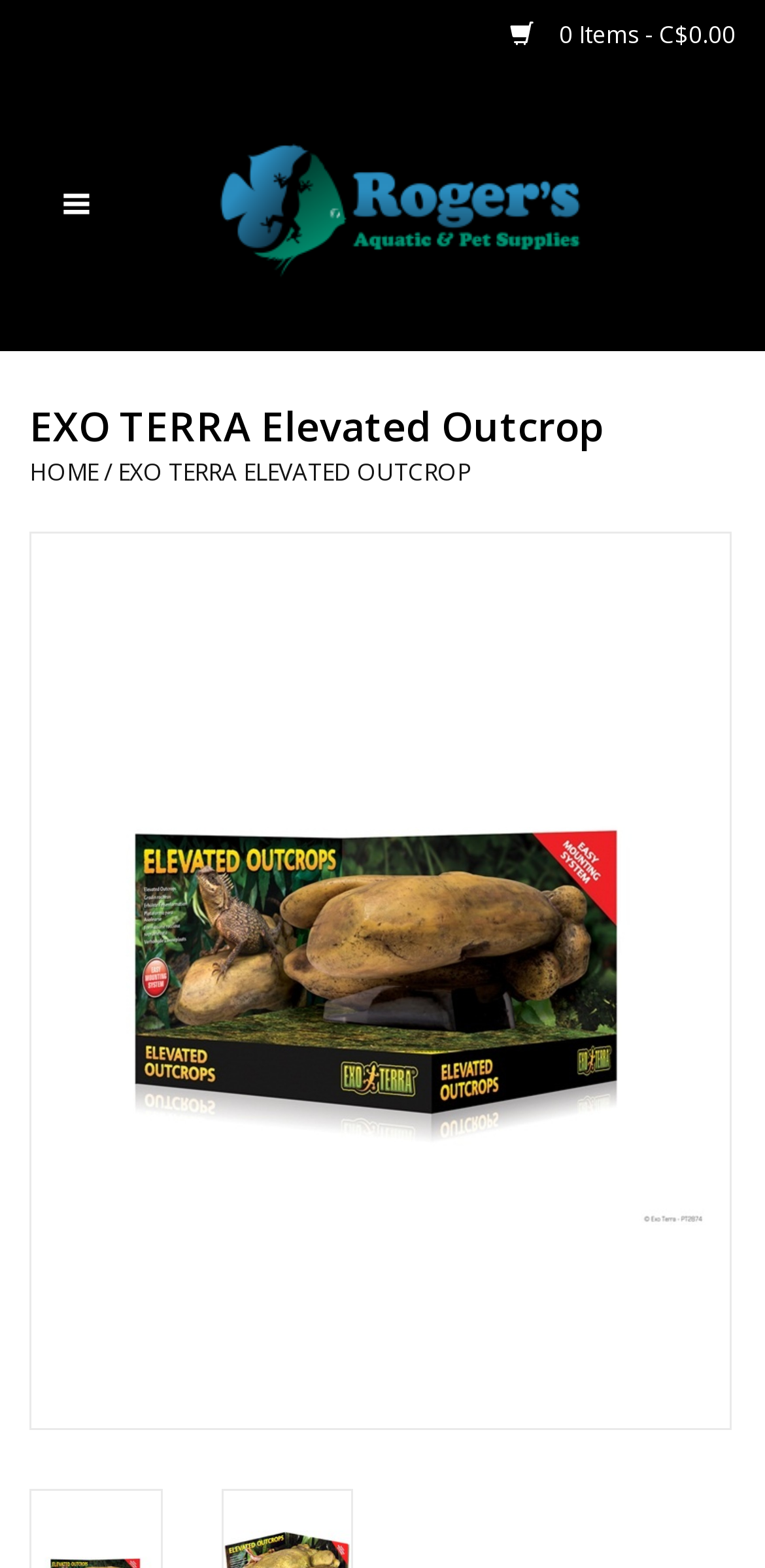Respond to the following question with a brief word or phrase:
Is there a search function on the webpage?

Yes